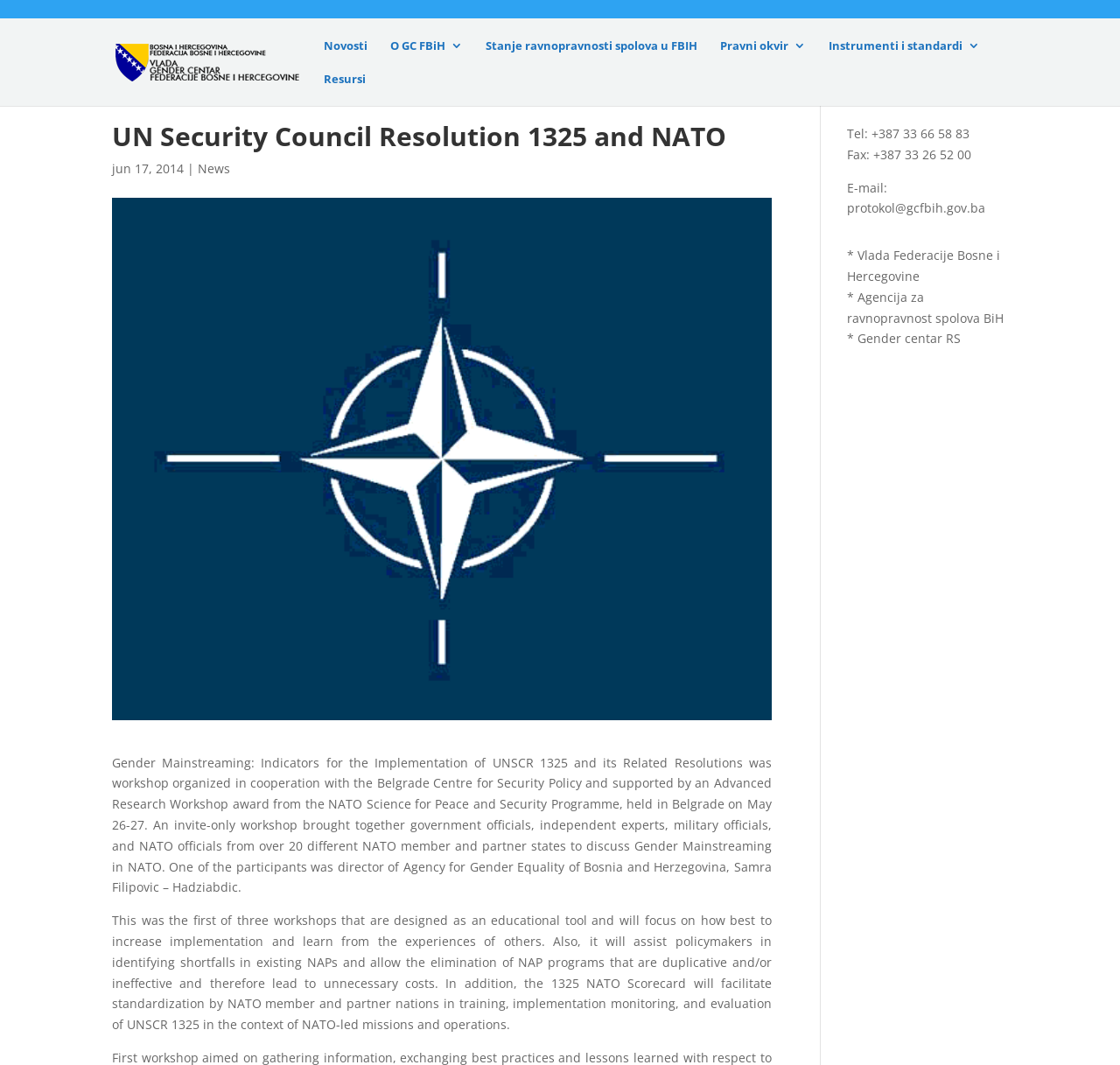What is the date of the workshop?
Kindly offer a detailed explanation using the data available in the image.

The date of the workshop can be found in the paragraph of text that describes the event. It is mentioned that the workshop was held in Belgrade on May 26-27.